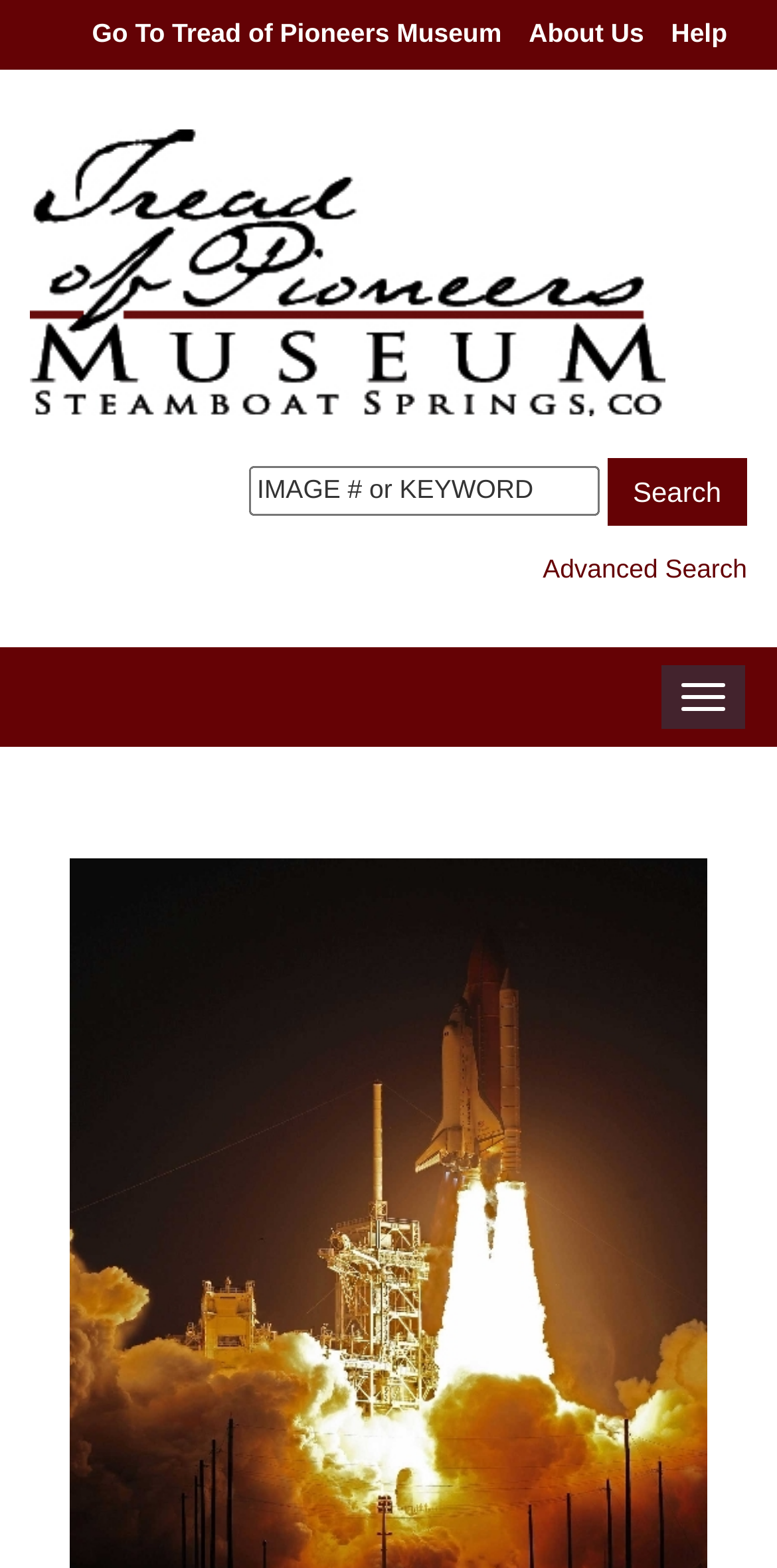Find and indicate the bounding box coordinates of the region you should select to follow the given instruction: "Read the article about WSM Smoke Day 20 t-shirts".

None